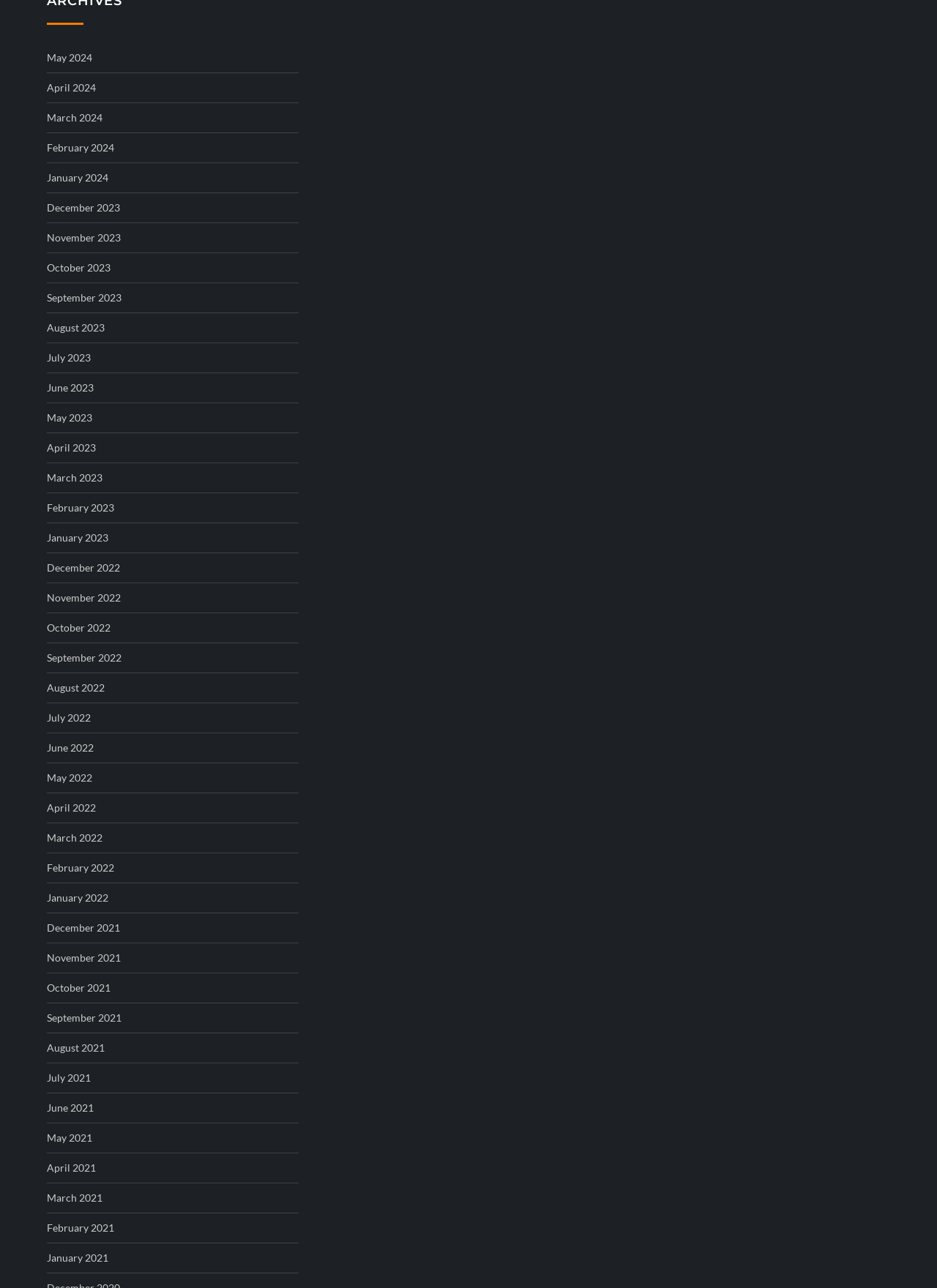How many links are there in total?
From the screenshot, provide a brief answer in one word or phrase.

36